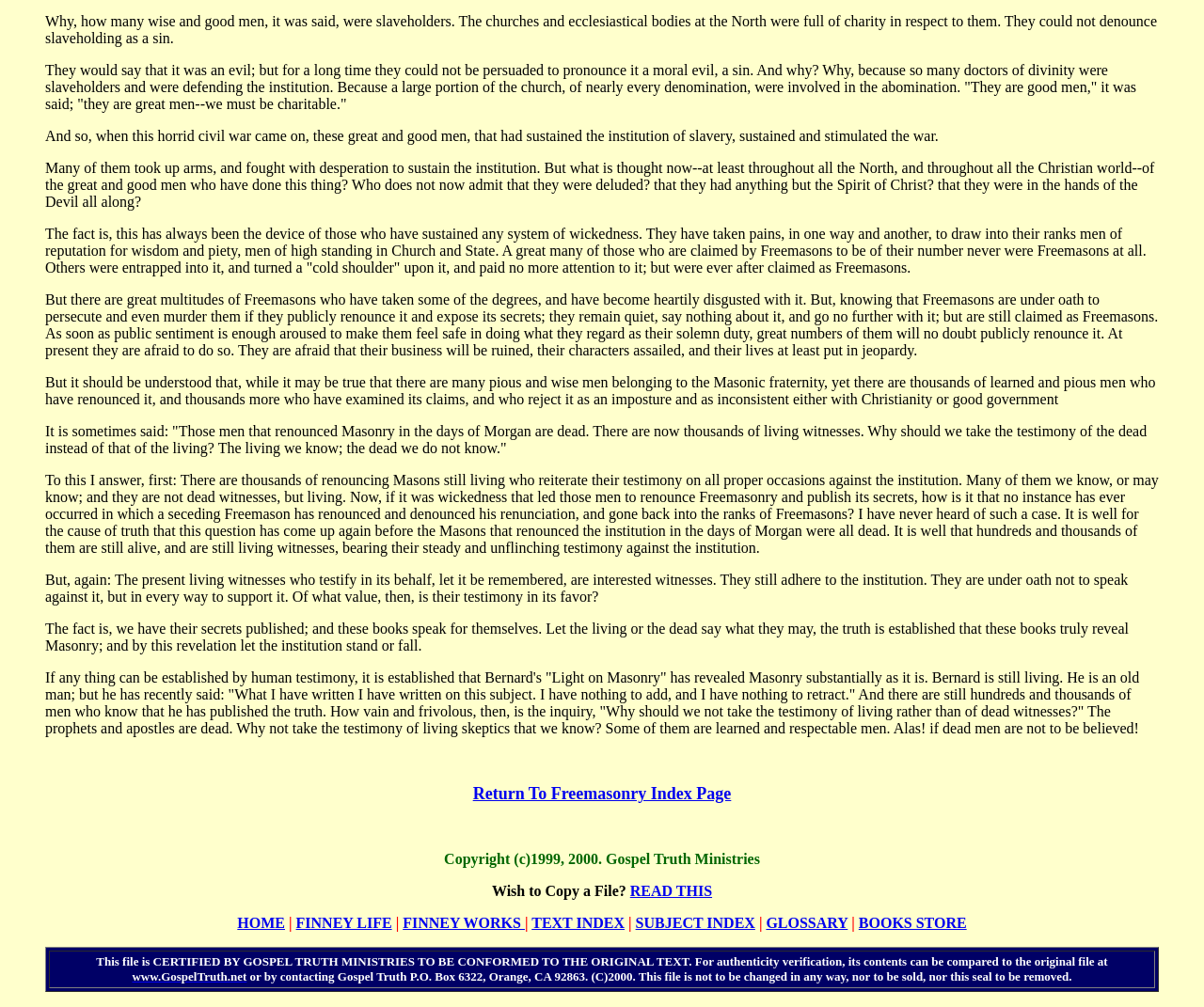Answer the question using only a single word or phrase: 
Is the webpage copyrighted?

Yes